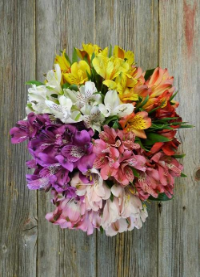What is the purpose of the floral arrangement?
Look at the image and answer with only one word or phrase.

To brighten a space or as a gift